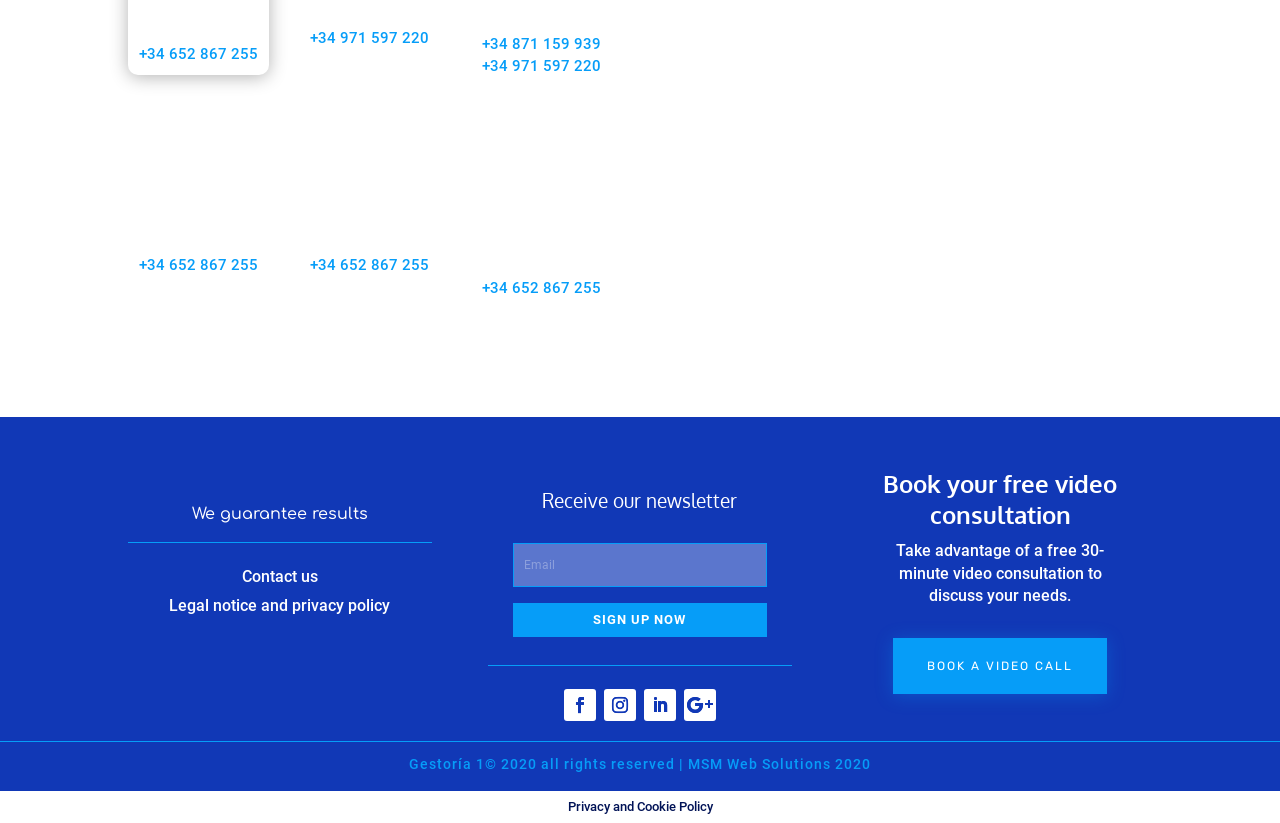Please answer the following query using a single word or phrase: 
What is the address of the Vigo office?

Calle de Colón, 20